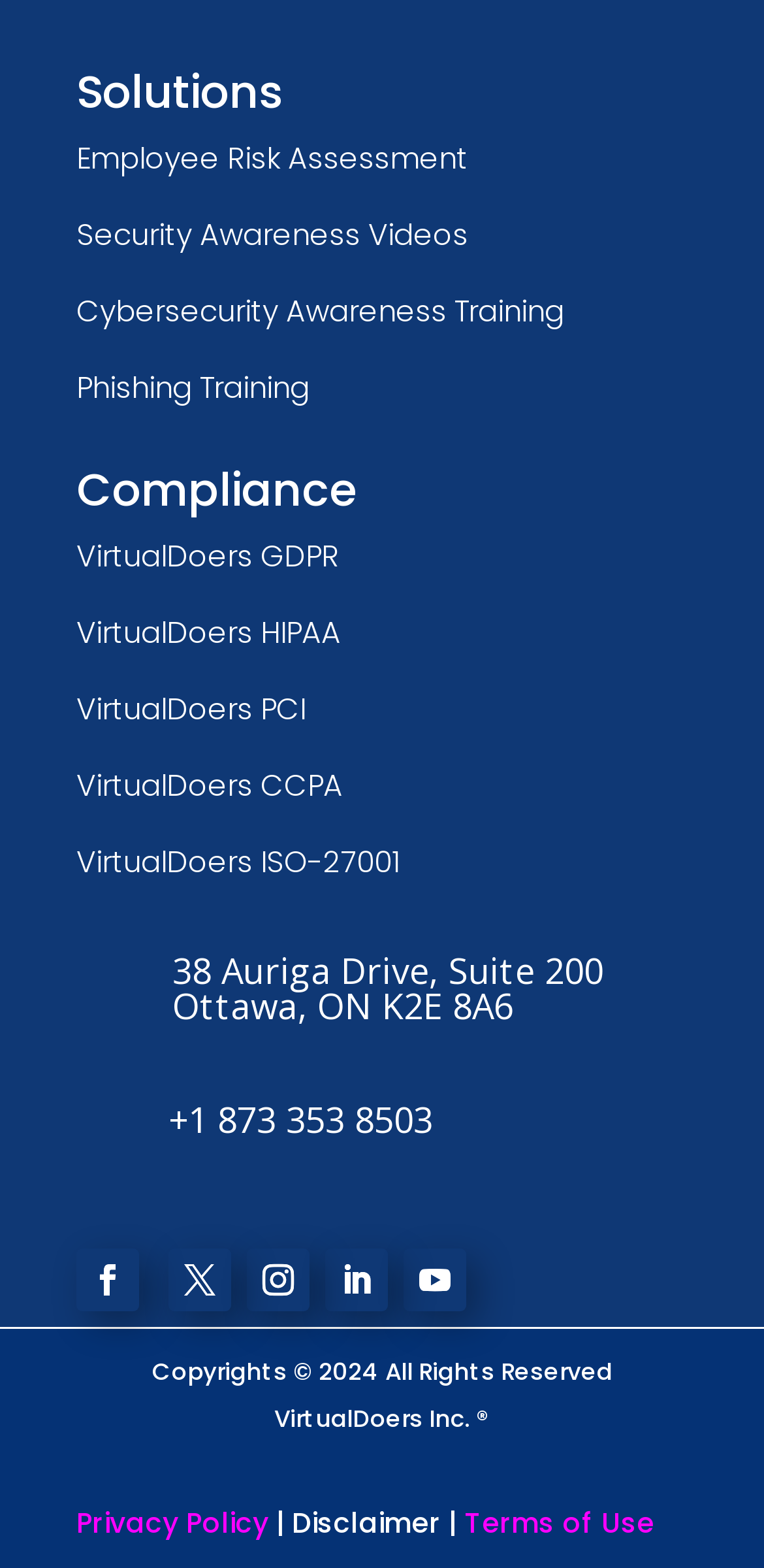Please pinpoint the bounding box coordinates for the region I should click to adhere to this instruction: "View Cybersecurity Awareness Training".

[0.1, 0.185, 0.738, 0.211]